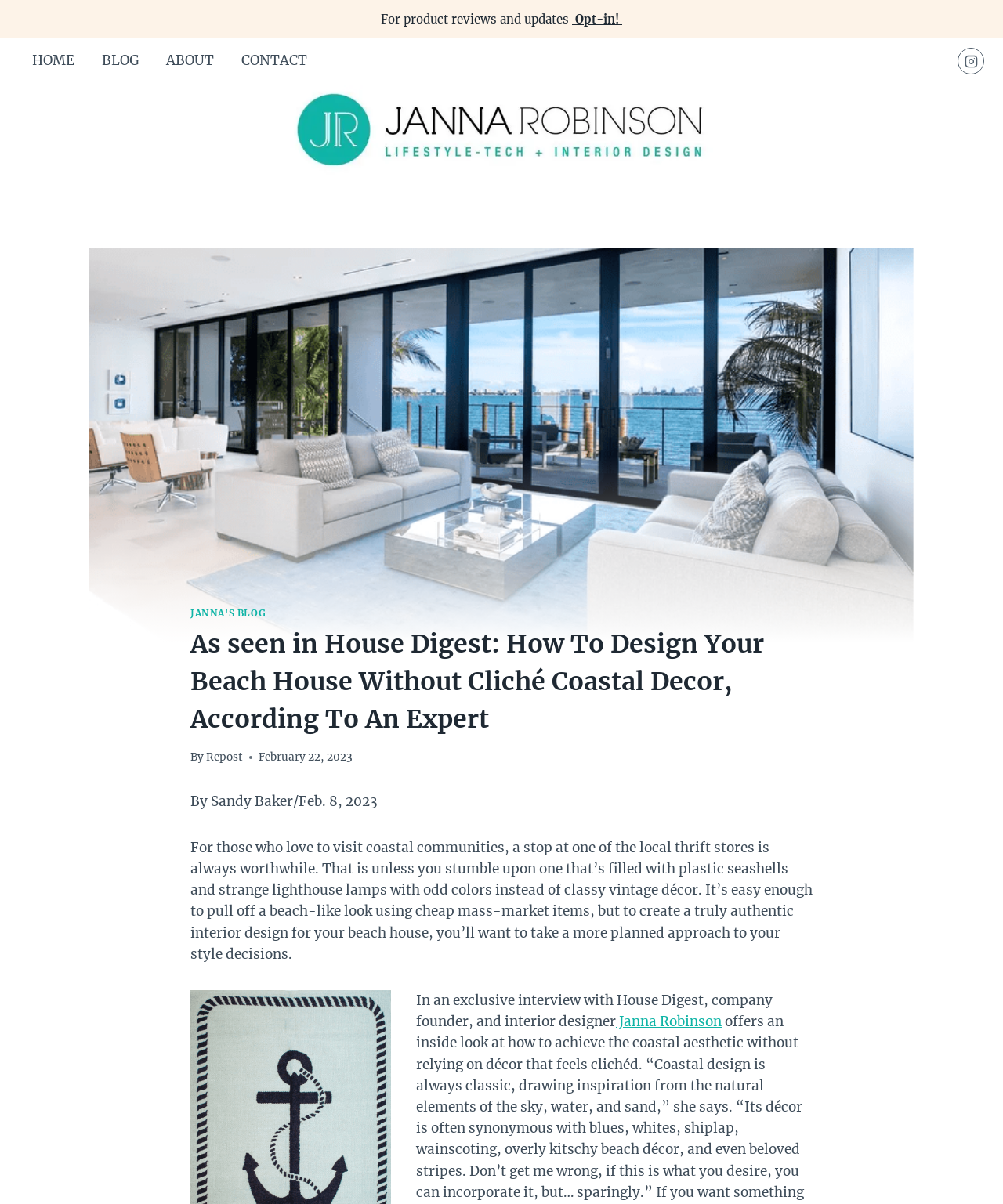Locate the primary headline on the webpage and provide its text.

As seen in House Digest: How To Design Your Beach House Without Cliché Coastal Decor, According To An Expert